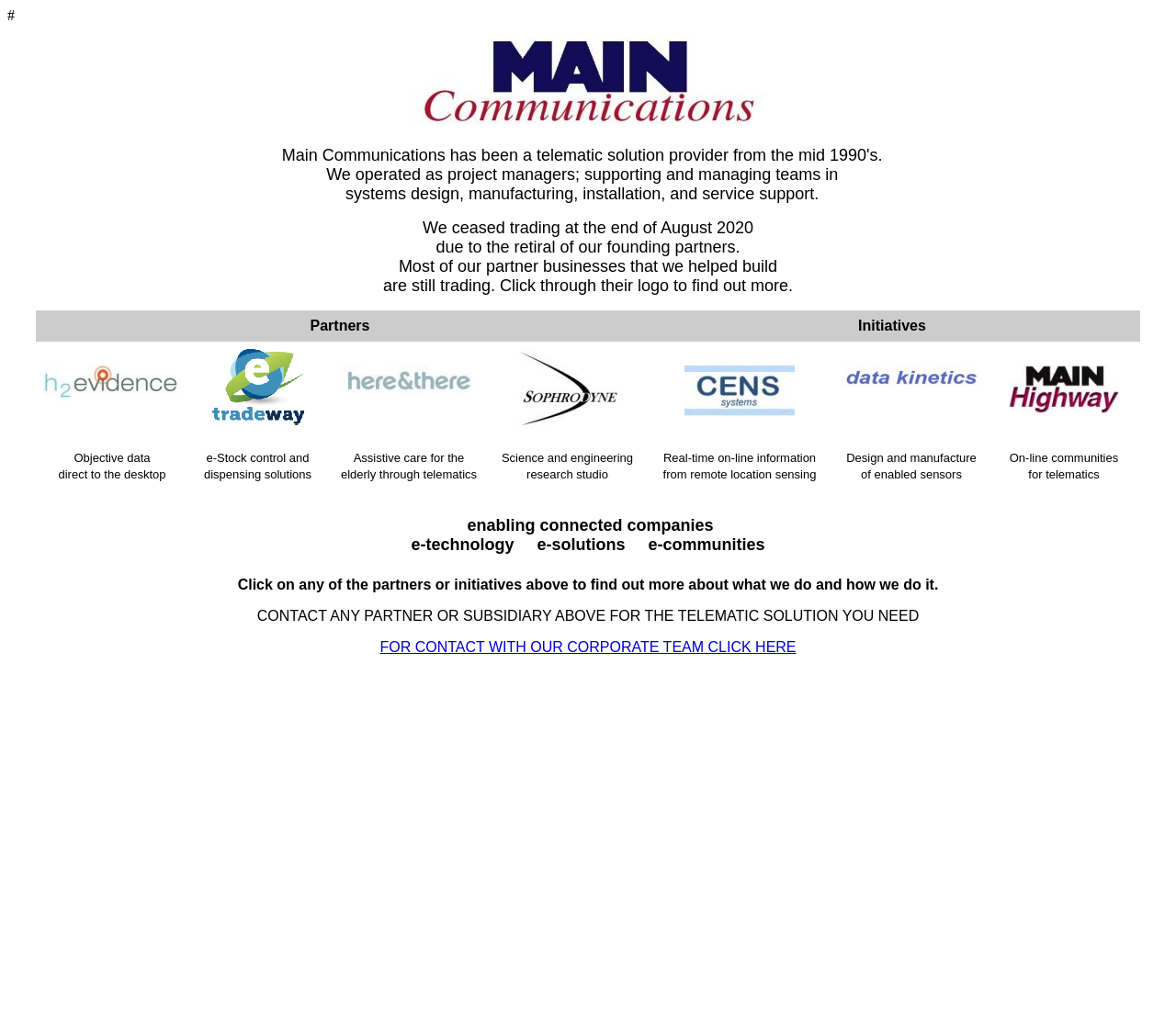Give a one-word or short phrase answer to this question: 
What is the purpose of the partners' logos?

To find out more